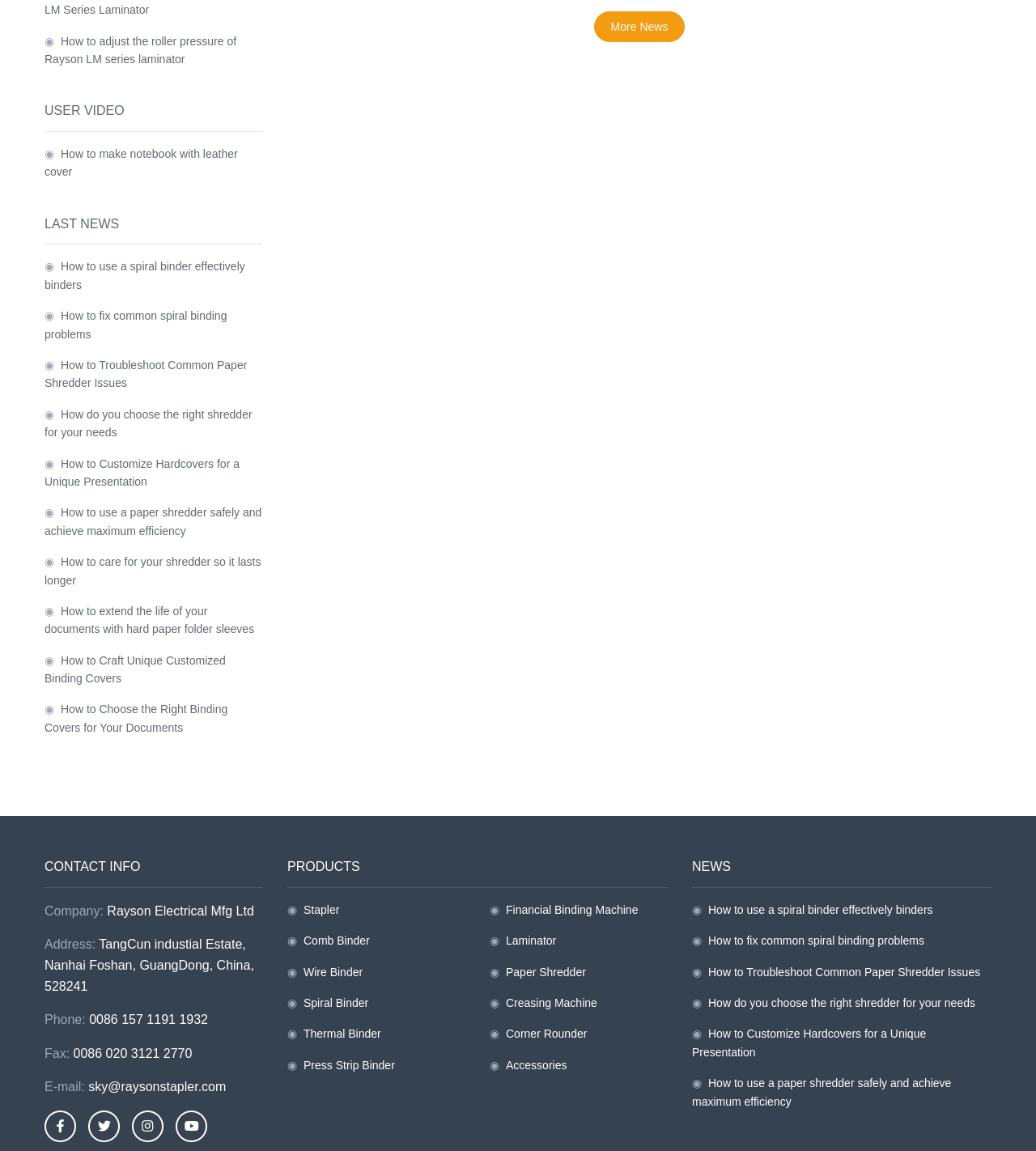What is the company name?
Using the visual information, reply with a single word or short phrase.

Rayson Electrical Mfg Ltd